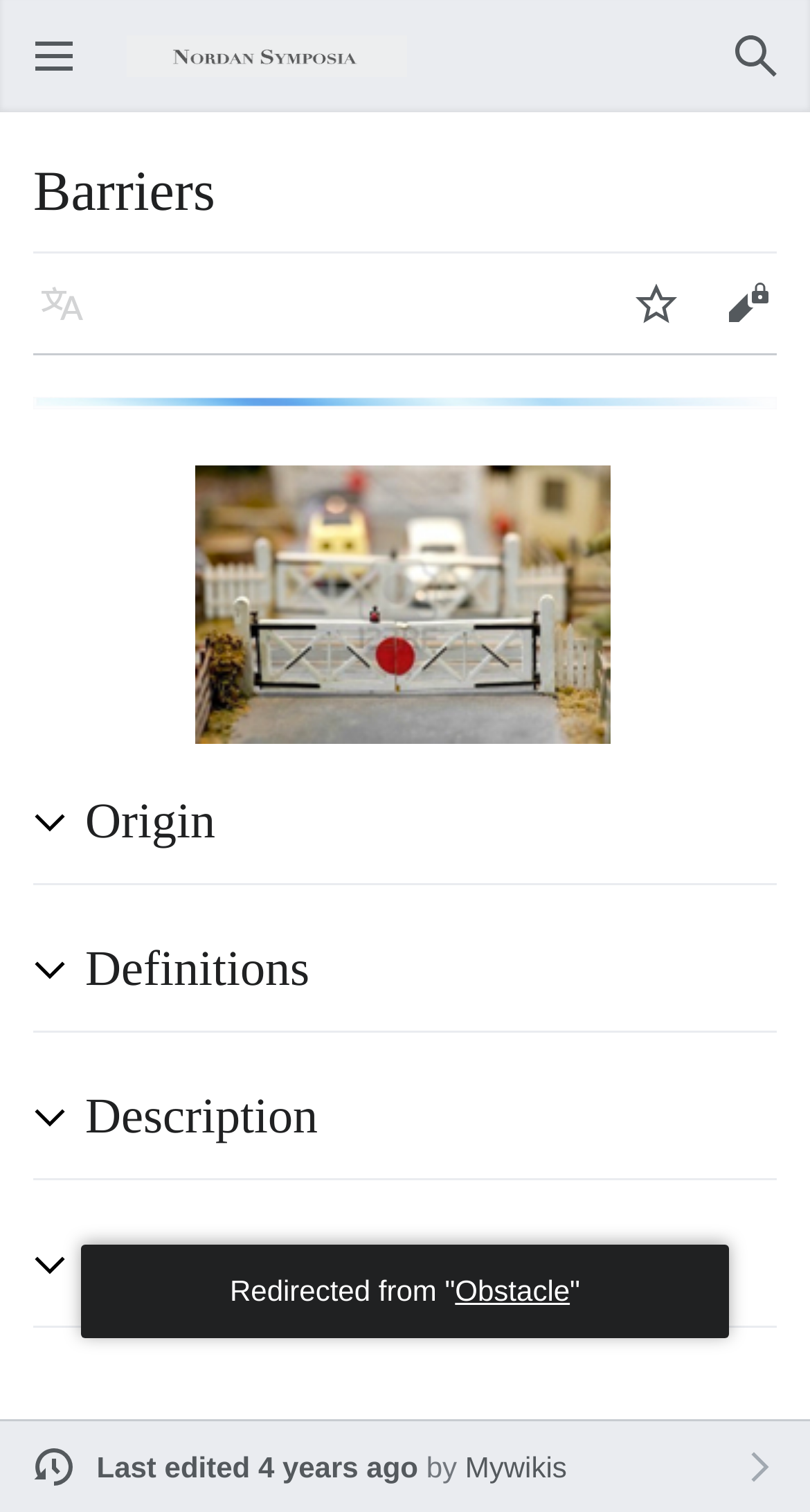Mark the bounding box of the element that matches the following description: "Last edited 4 years ago".

[0.119, 0.959, 0.516, 0.981]